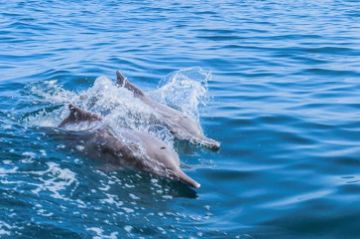Consider the image and give a detailed and elaborate answer to the question: 
What are the dolphins doing in the image?

The caption states that the dolphins are 'gracefully swimming through the clear blue waters', suggesting that they are engaged in the act of swimming in the image.